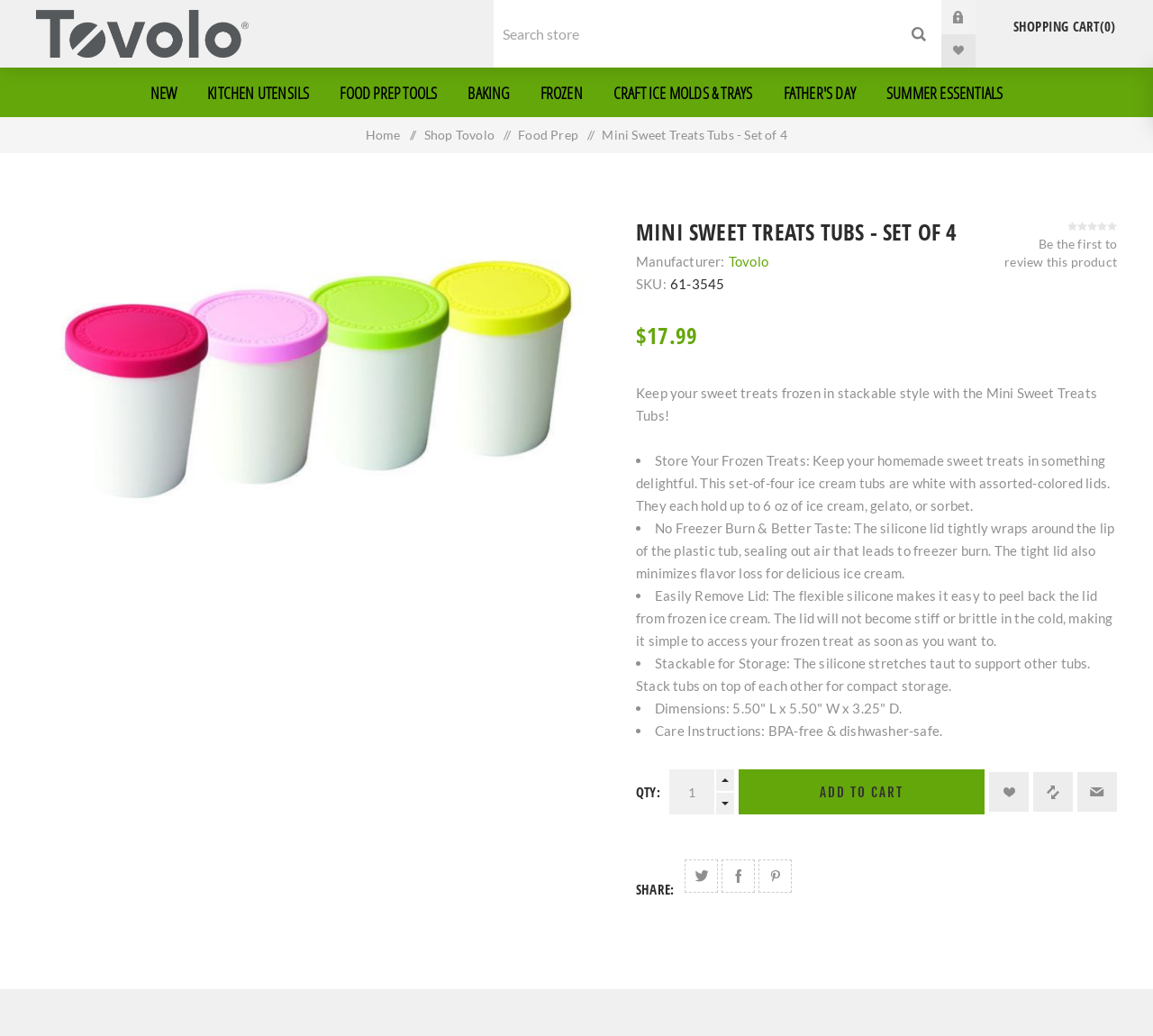Determine the bounding box coordinates for the clickable element to execute this instruction: "Add to cart". Provide the coordinates as four float numbers between 0 and 1, i.e., [left, top, right, bottom].

[0.64, 0.743, 0.854, 0.786]